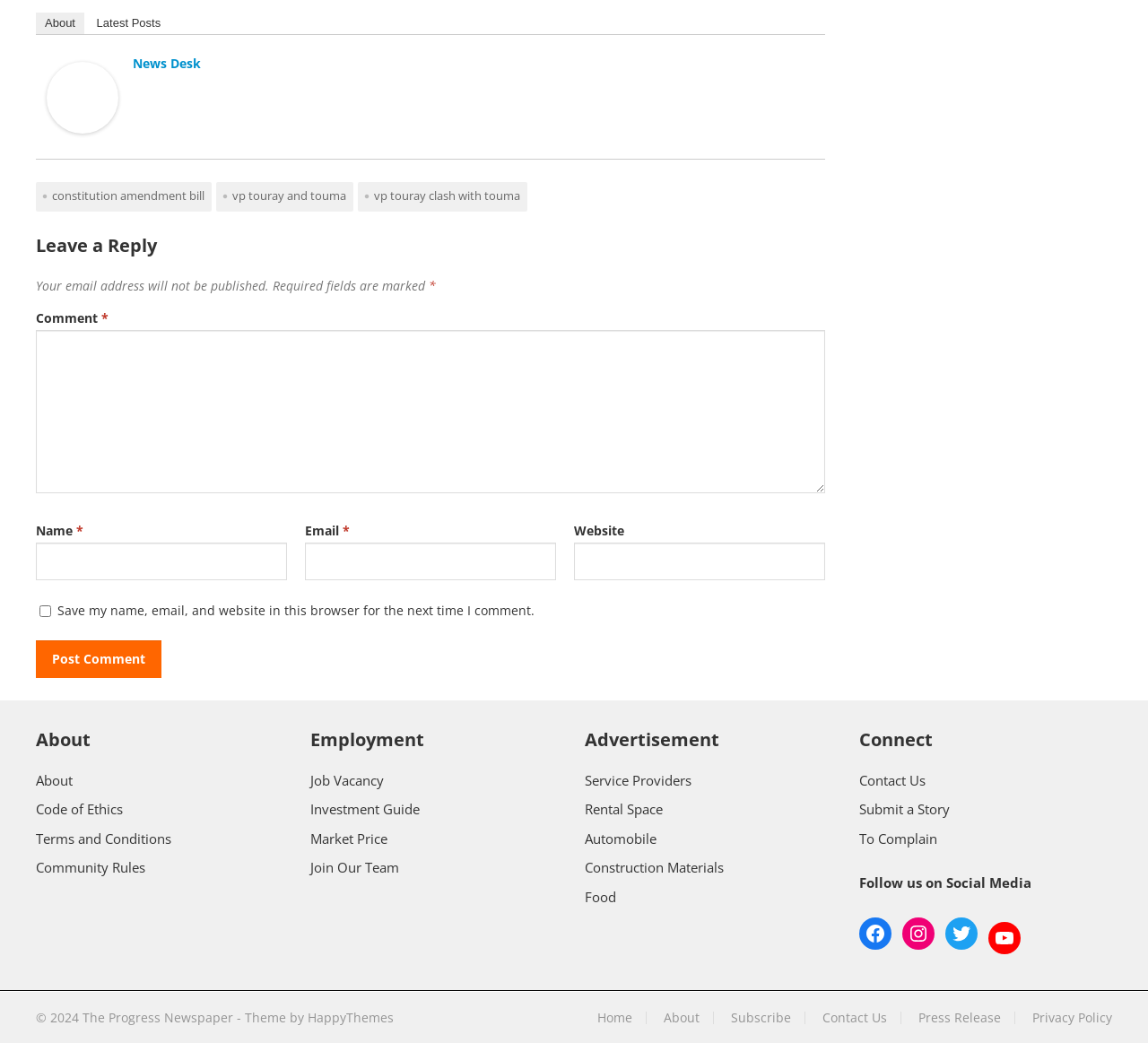Given the element description "parent_node: Email * aria-describedby="email-notes" name="email"" in the screenshot, predict the bounding box coordinates of that UI element.

[0.266, 0.52, 0.484, 0.556]